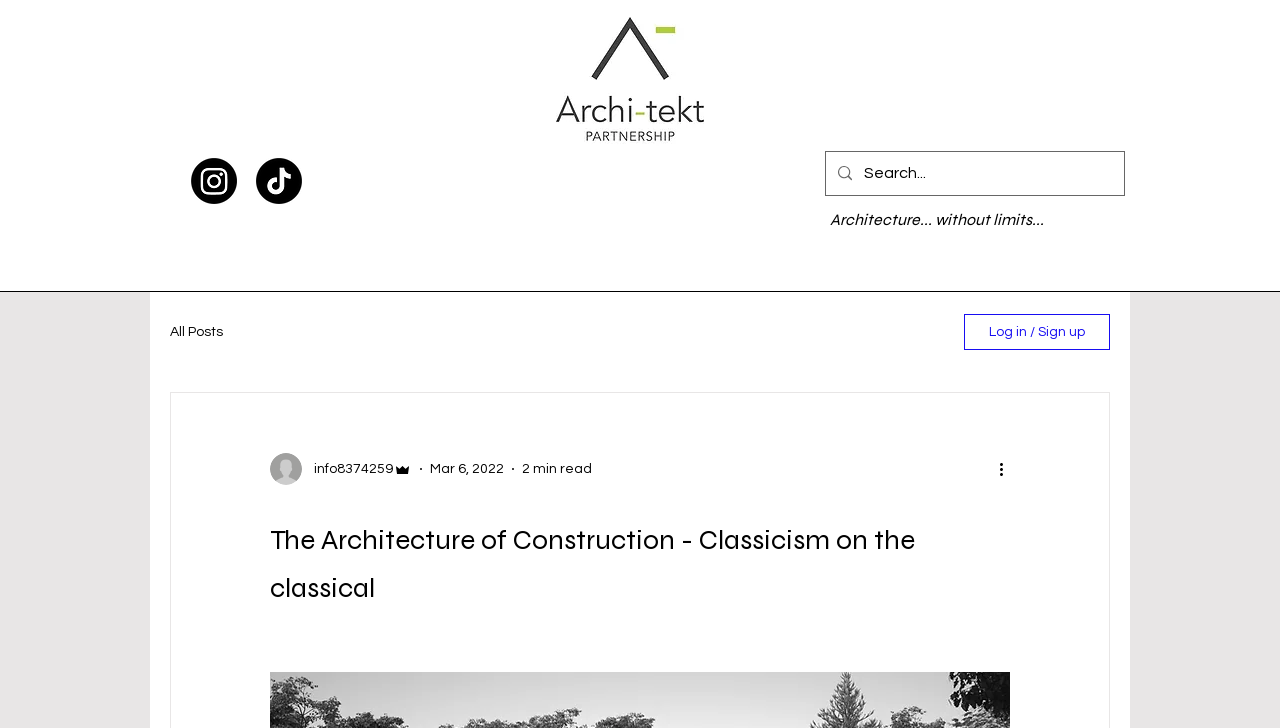Answer in one word or a short phrase: 
What is the text on the search box?

Search...